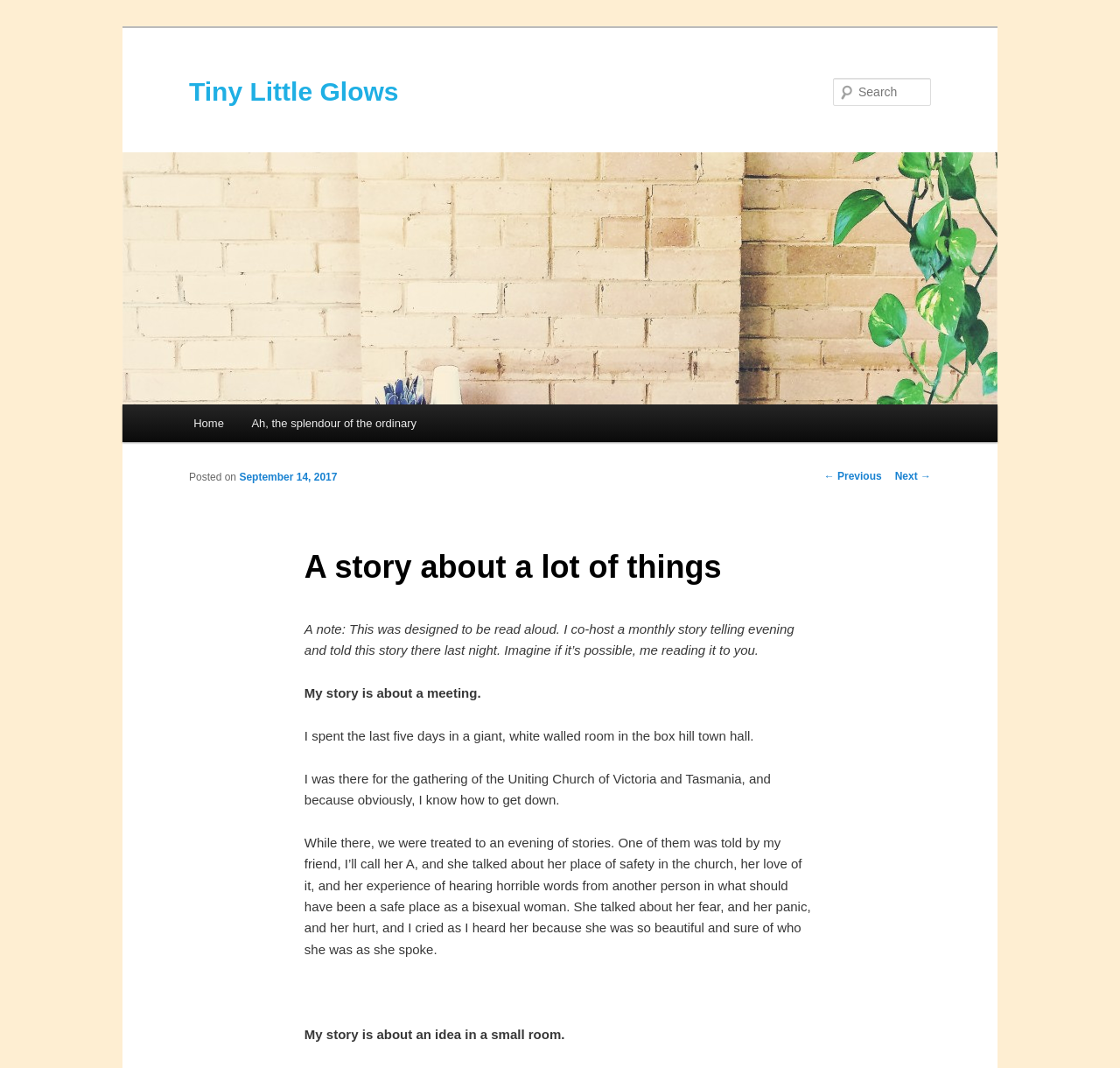Find the bounding box coordinates of the clickable area required to complete the following action: "Read the next post".

[0.799, 0.44, 0.831, 0.452]